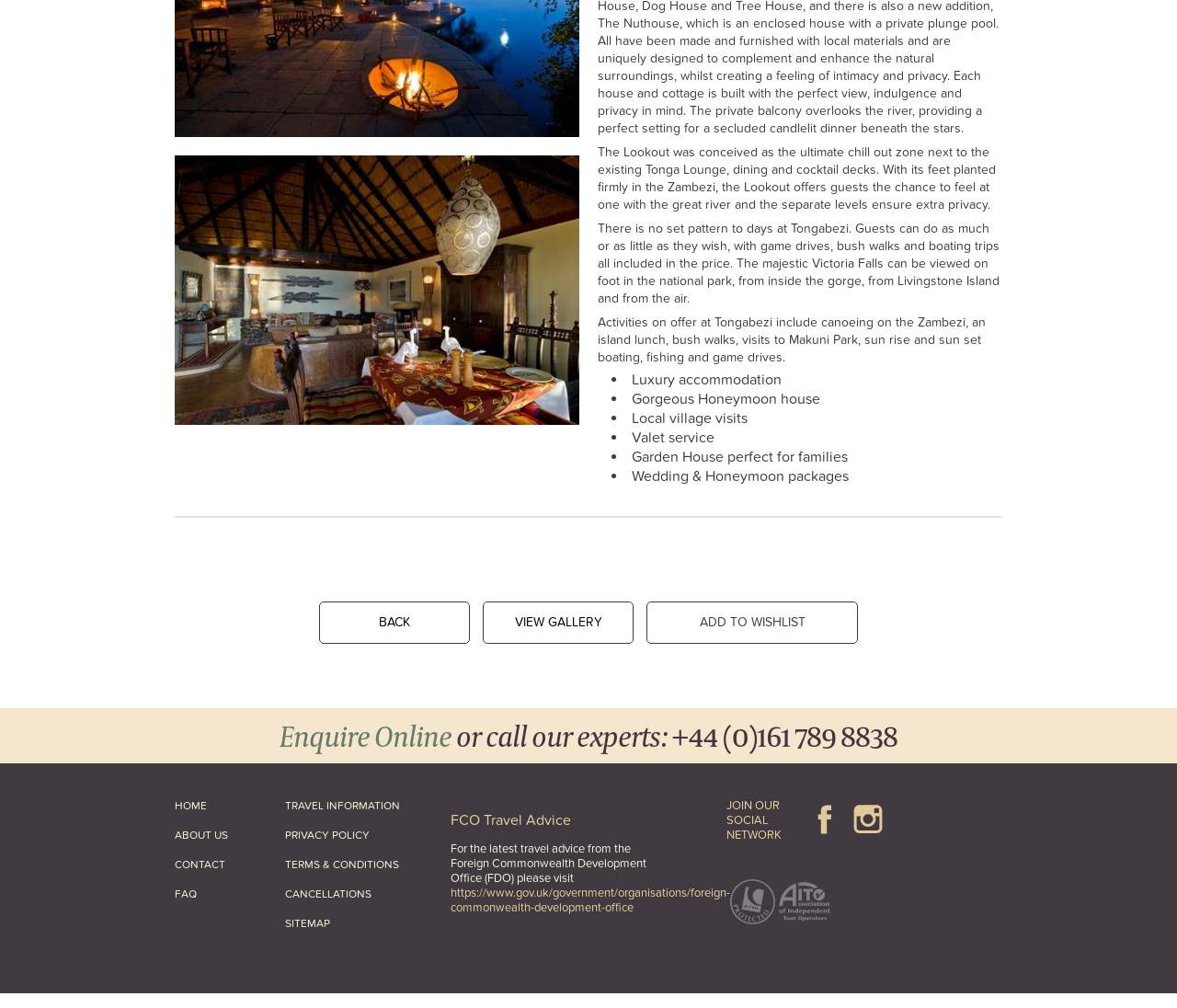Answer the question below with a single word or a brief phrase: 
What is the purpose of the Lookout?

To chill out